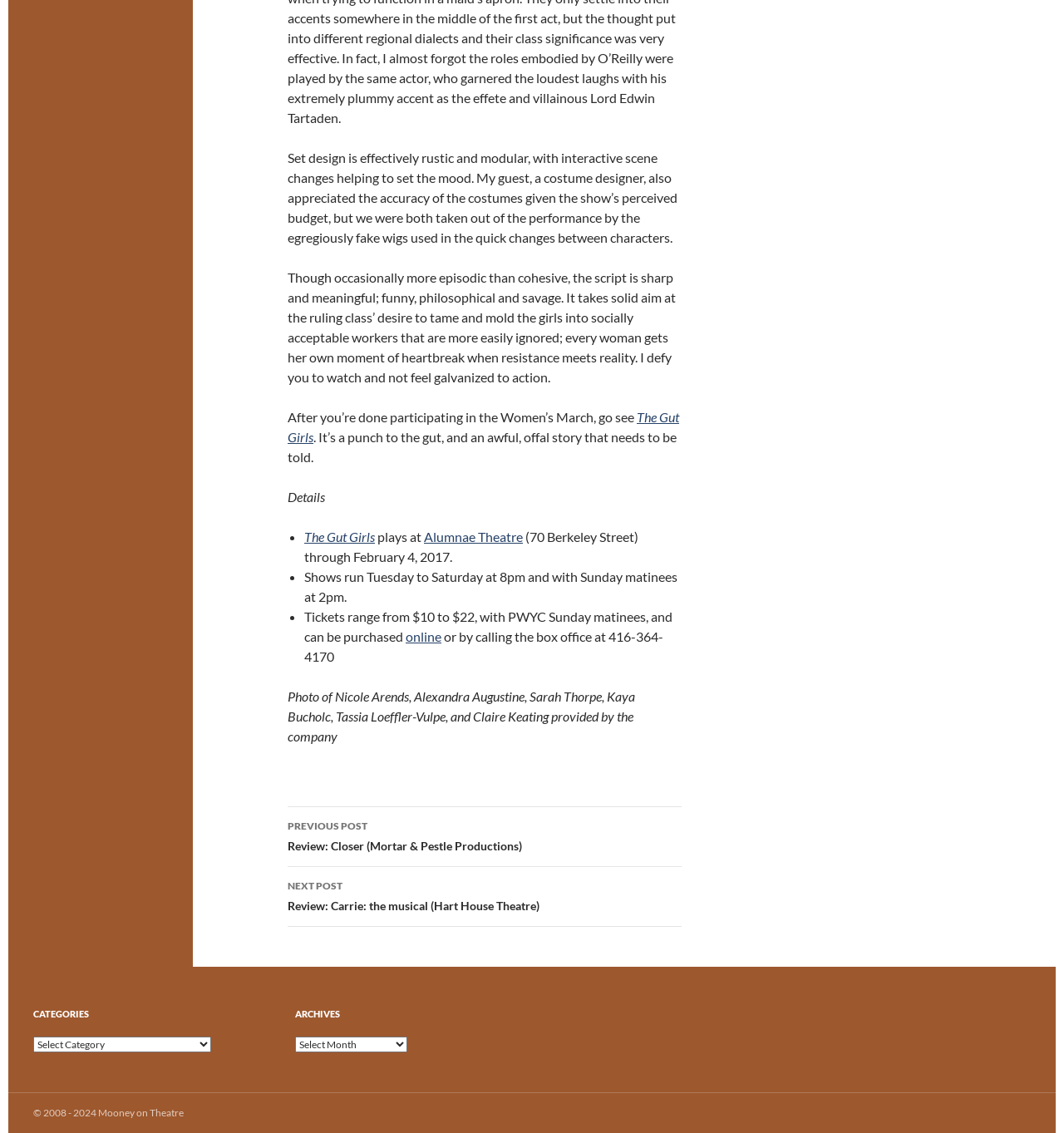Please indicate the bounding box coordinates for the clickable area to complete the following task: "Select a category from the dropdown menu". The coordinates should be specified as four float numbers between 0 and 1, i.e., [left, top, right, bottom].

[0.031, 0.915, 0.198, 0.929]